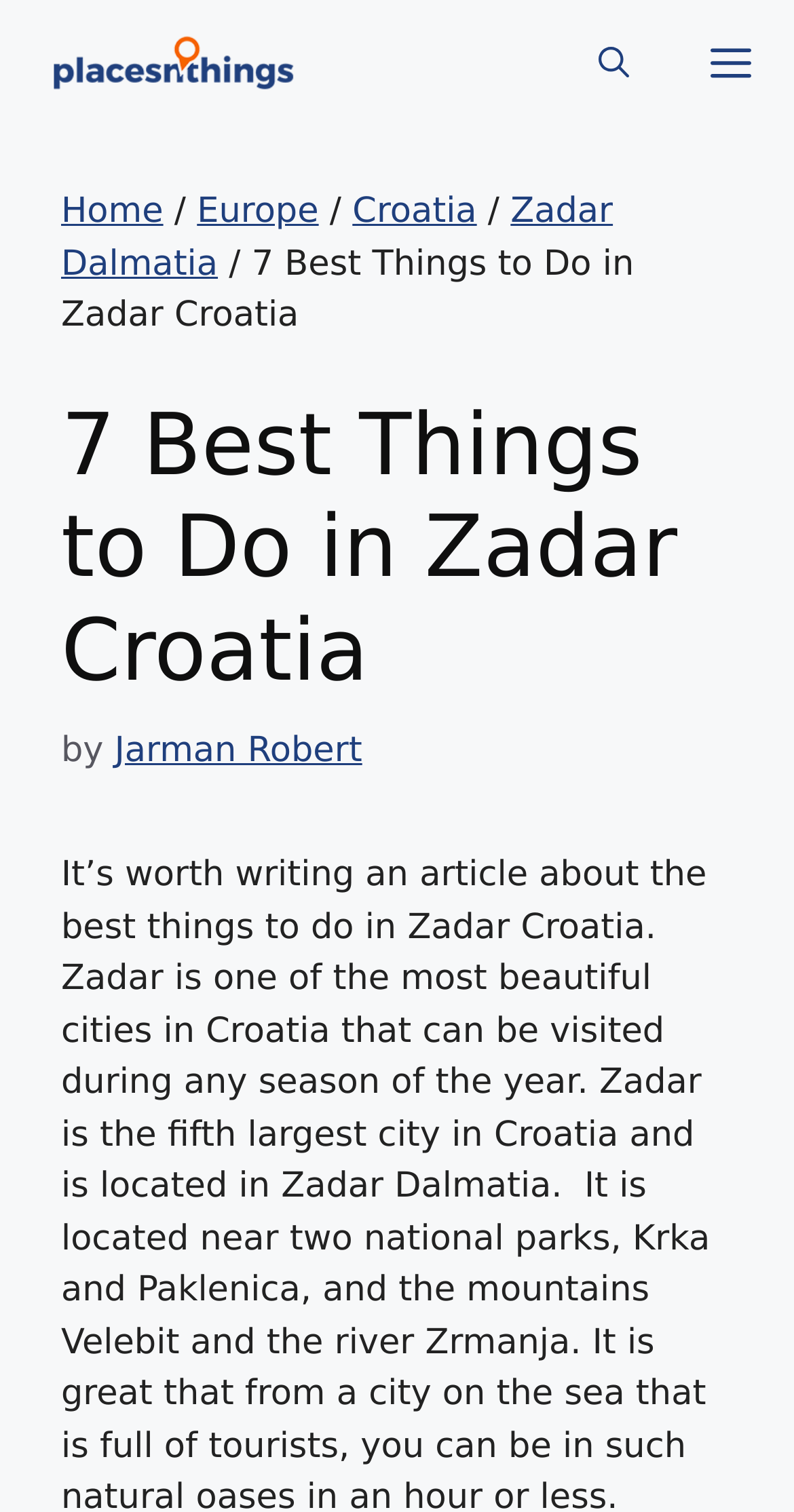Please find and report the bounding box coordinates of the element to click in order to perform the following action: "read article by Jarman Robert". The coordinates should be expressed as four float numbers between 0 and 1, in the format [left, top, right, bottom].

[0.144, 0.483, 0.456, 0.51]